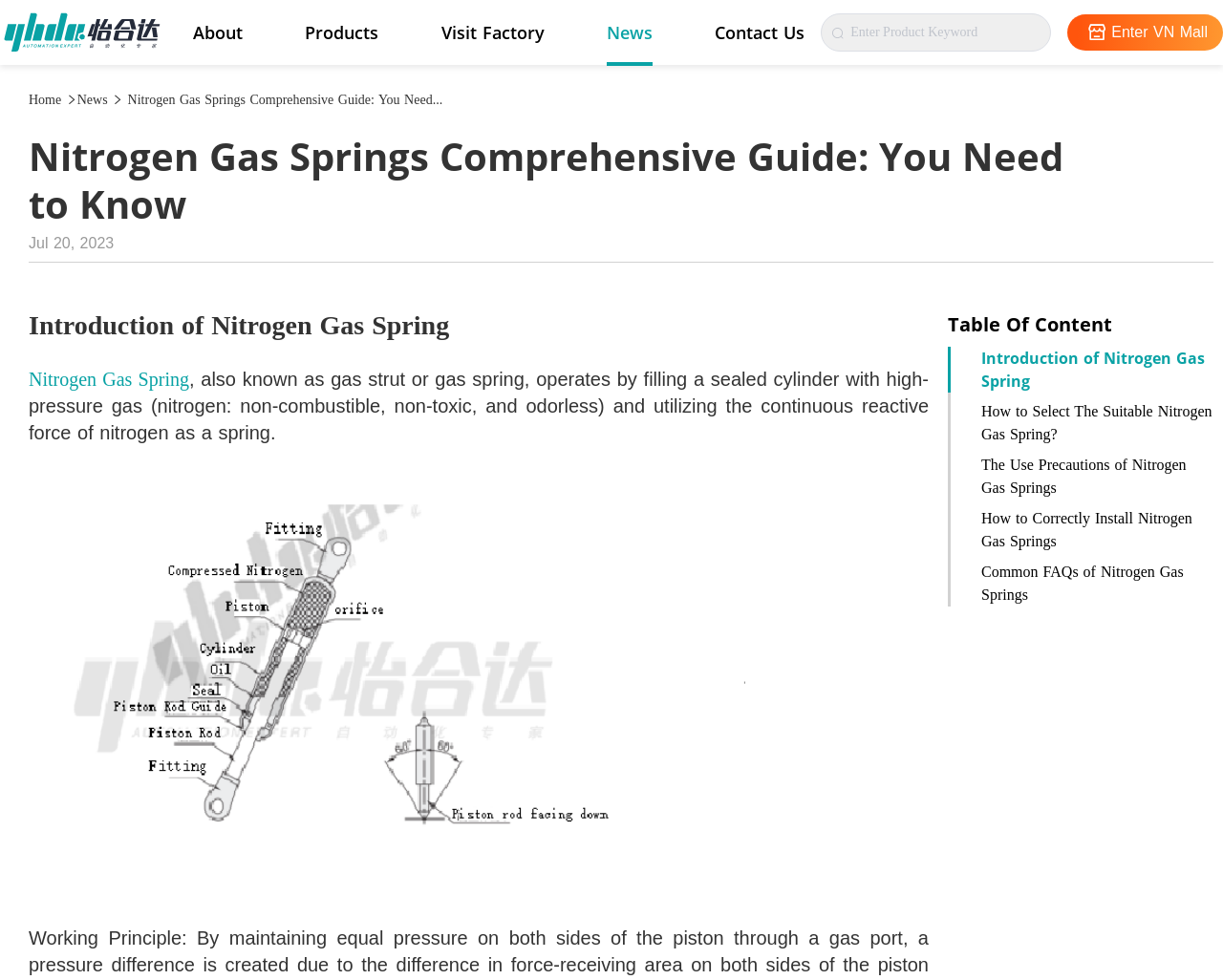Describe the entire webpage, focusing on both content and design.

This webpage is a comprehensive guide to Nitrogen Gas Springs. At the top left corner, there is a logo image with a link to the homepage. Next to the logo, there are several navigation links, including "About", "Products", "Visit Factory", "News", and "Contact Us", which are evenly spaced and aligned horizontally. 

On the right side of the navigation links, there is a search bar with a placeholder text "Enter Product Keyword". Below the search bar, there is a static text "Enter VN Mall". 

The main content of the webpage starts with a heading "Nitrogen Gas Springs Comprehensive Guide: You Need to Know" followed by a static text "Jul 20, 2023" indicating the publication date. 

Below the publication date, there is a heading "Introduction of Nitrogen Gas Spring" with a link to the same title. The introduction text explains that a Nitrogen Gas Spring, also known as a gas strut or gas spring, operates by filling a sealed cylinder with high-pressure gas. 

On the right side of the main content, there is a table of contents with links to different sections of the guide, including "Introduction of Nitrogen Gas Spring", "How to Select The Suitable Nitrogen Gas Spring?", "The Use Precautions of Nitrogen Gas Springs", "How to Correctly Install Nitrogen Gas Springs", and "Common FAQs of Nitrogen Gas Springs".